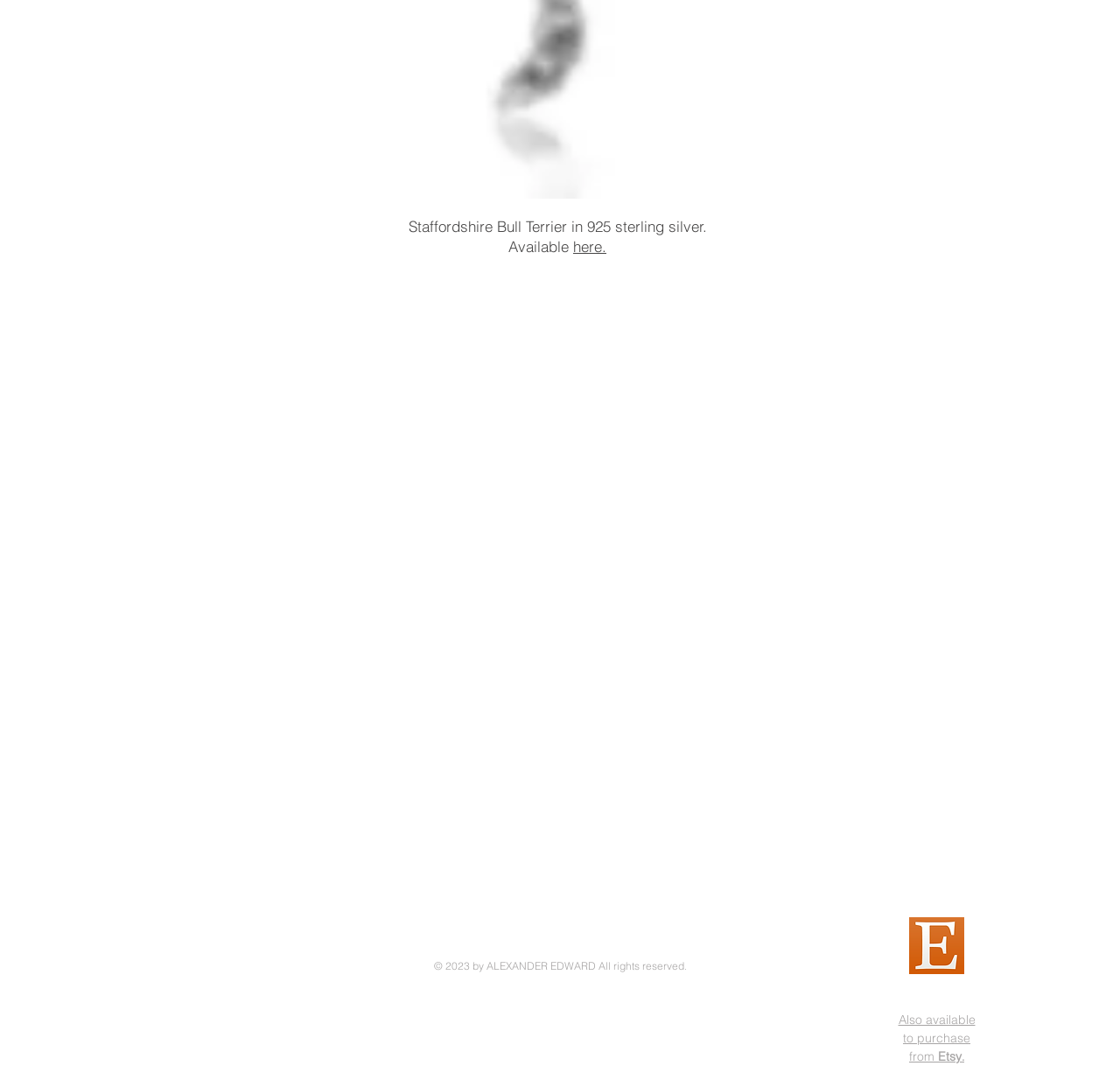What is the breed of dog mentioned?
Using the visual information, answer the question in a single word or phrase.

Staffordshire Bull Terrier